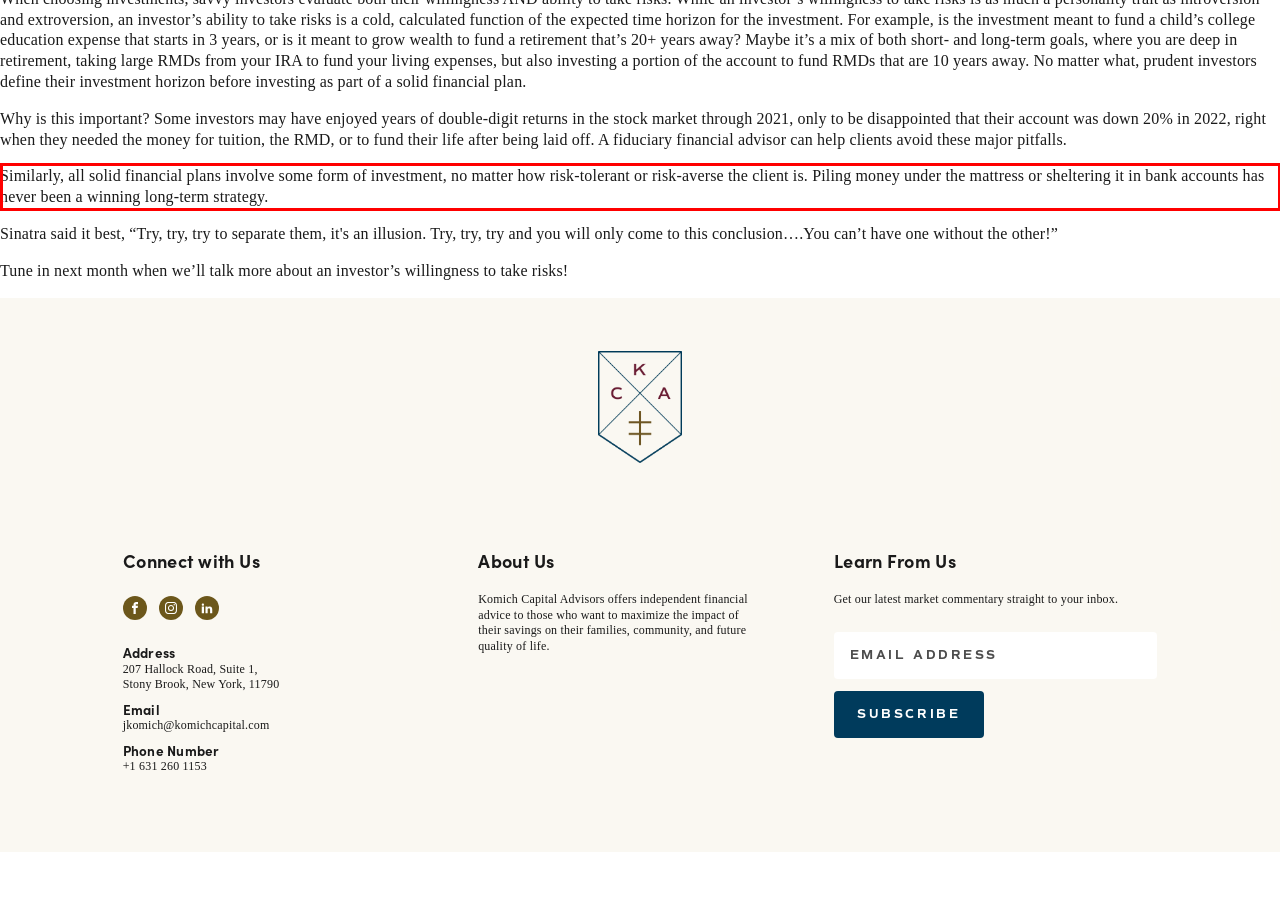Identify the text within the red bounding box on the webpage screenshot and generate the extracted text content.

Similarly, all solid financial plans involve some form of investment, no matter how risk-tolerant or risk-averse the client is. Piling money under the mattress or sheltering it in bank accounts has never been a winning long-term strategy.